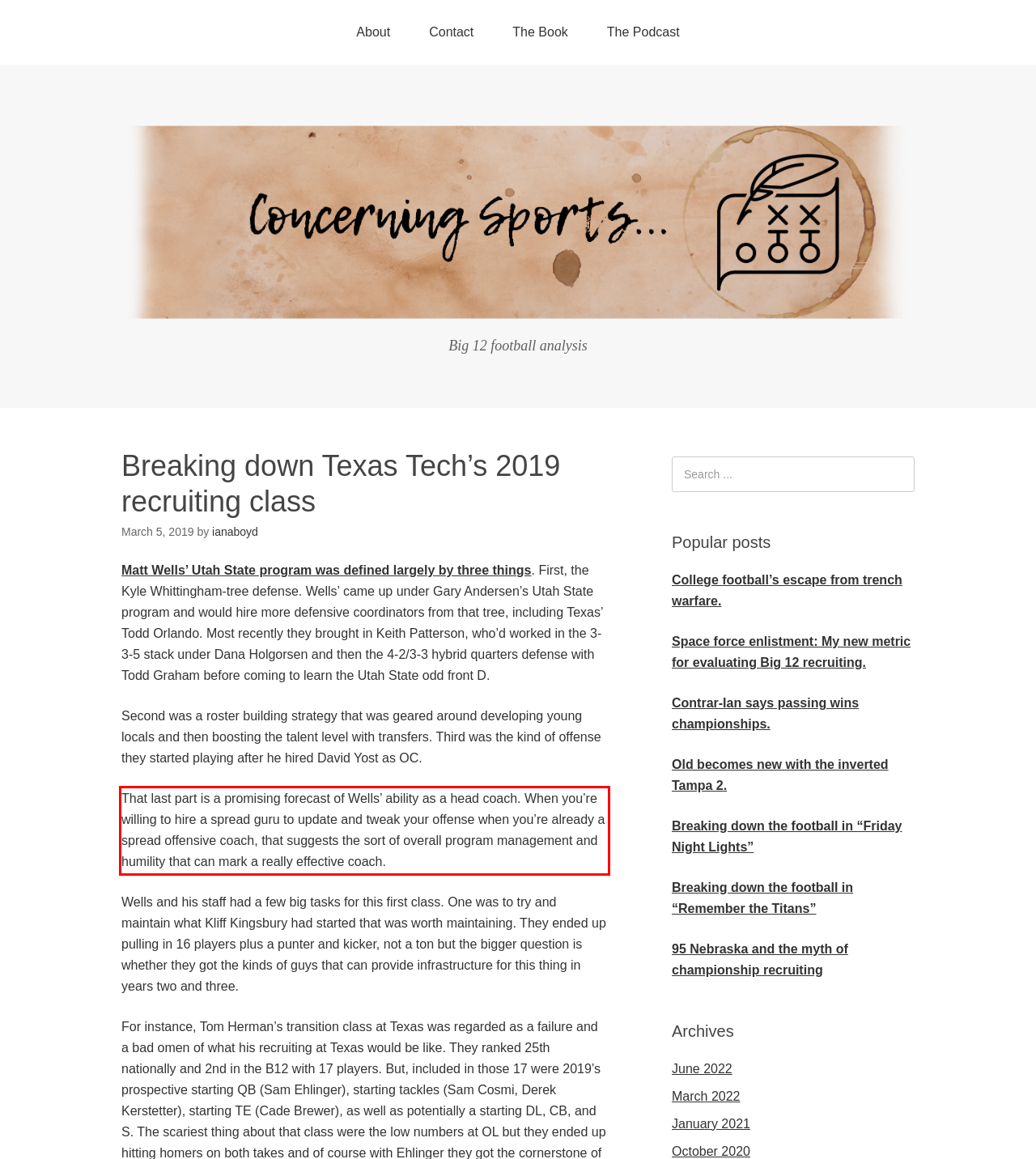Given a webpage screenshot, identify the text inside the red bounding box using OCR and extract it.

That last part is a promising forecast of Wells’ ability as a head coach. When you’re willing to hire a spread guru to update and tweak your offense when you’re already a spread offensive coach, that suggests the sort of overall program management and humility that can mark a really effective coach.